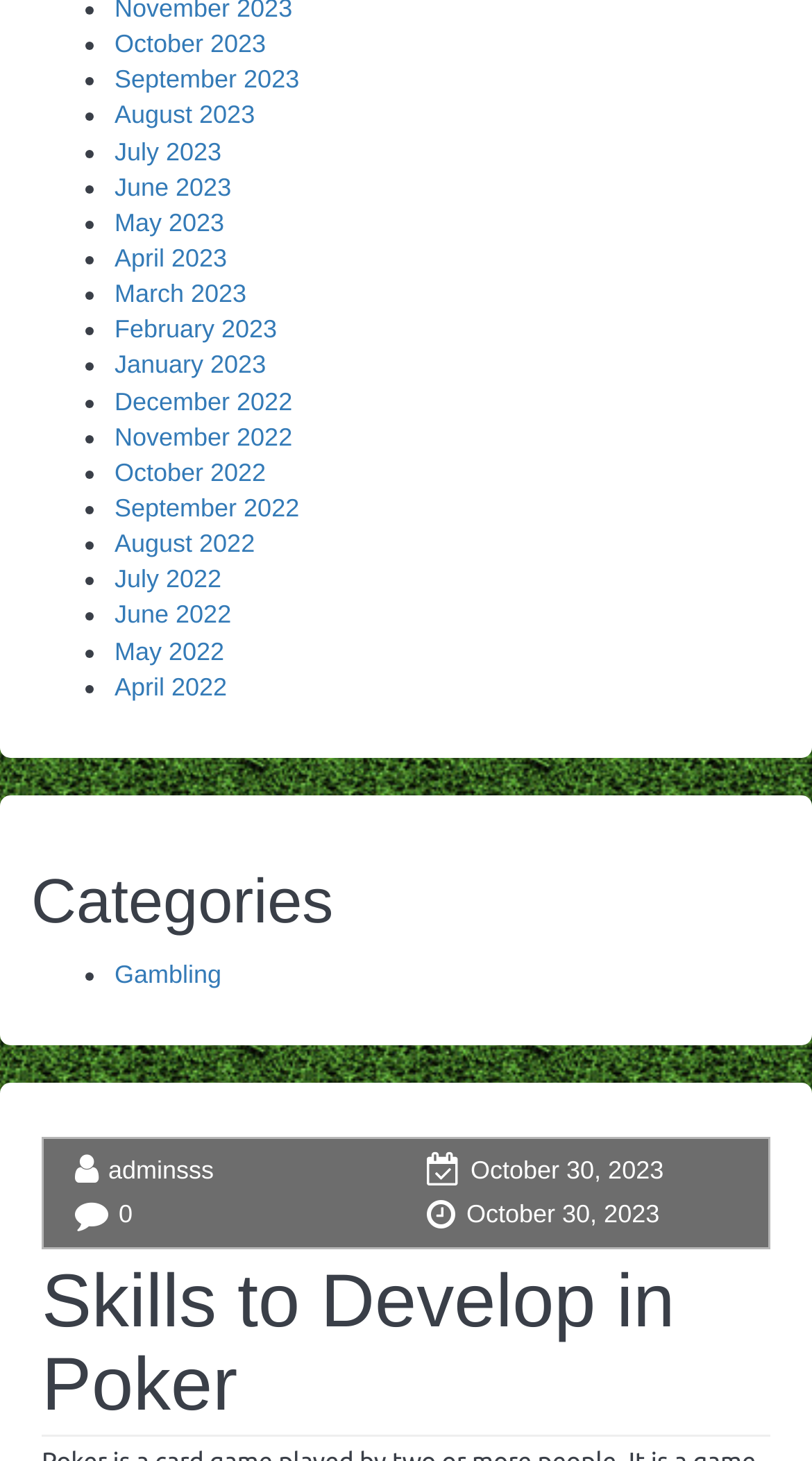Please find the bounding box coordinates in the format (top-left x, top-left y, bottom-right x, bottom-right y) for the given element description. Ensure the coordinates are floating point numbers between 0 and 1. Description: adminsss

[0.133, 0.79, 0.263, 0.81]